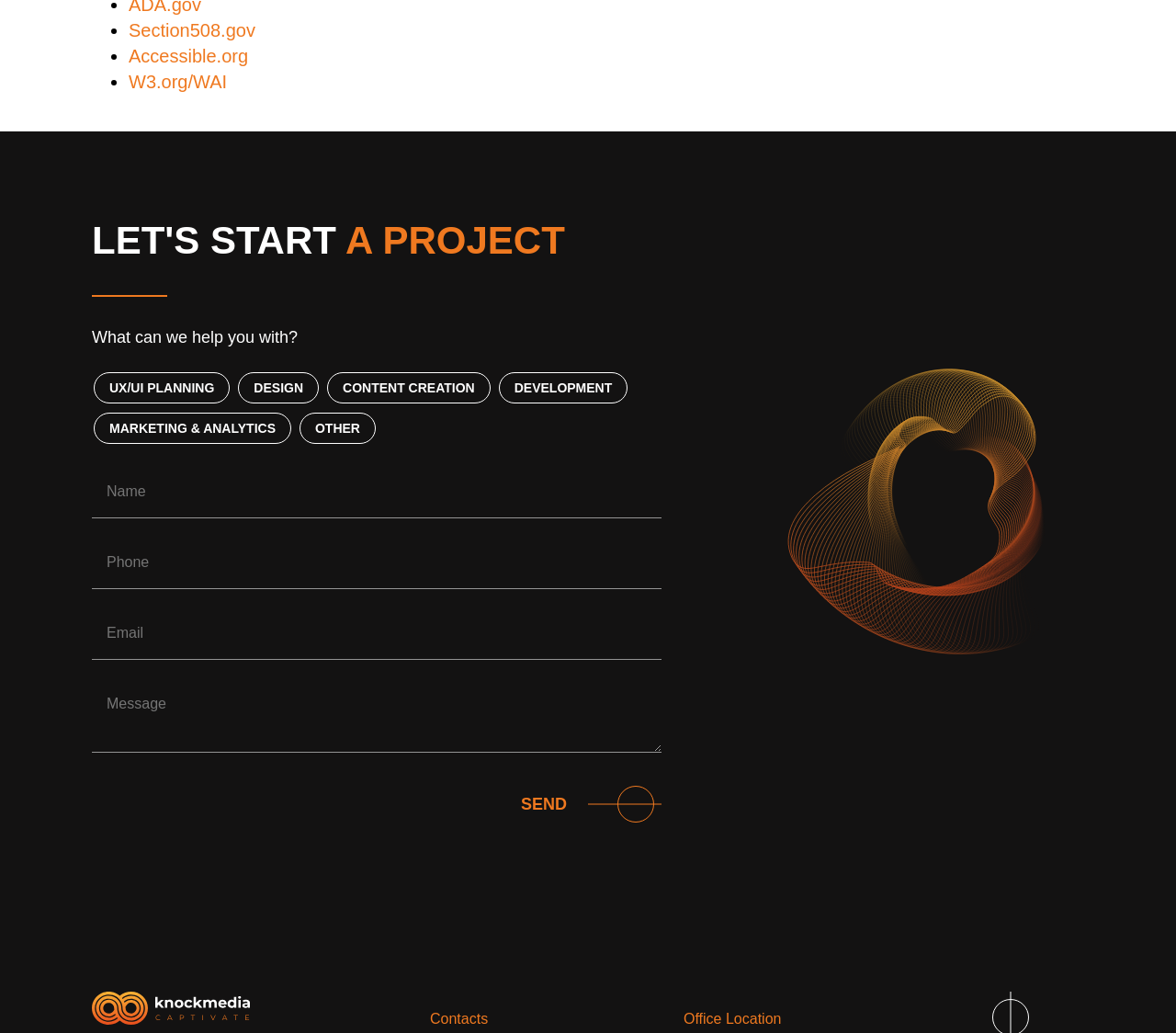Provide a single word or phrase answer to the question: 
What are the services offered by the company?

UX/UI planning, design, content creation, development, marketing, and analytics